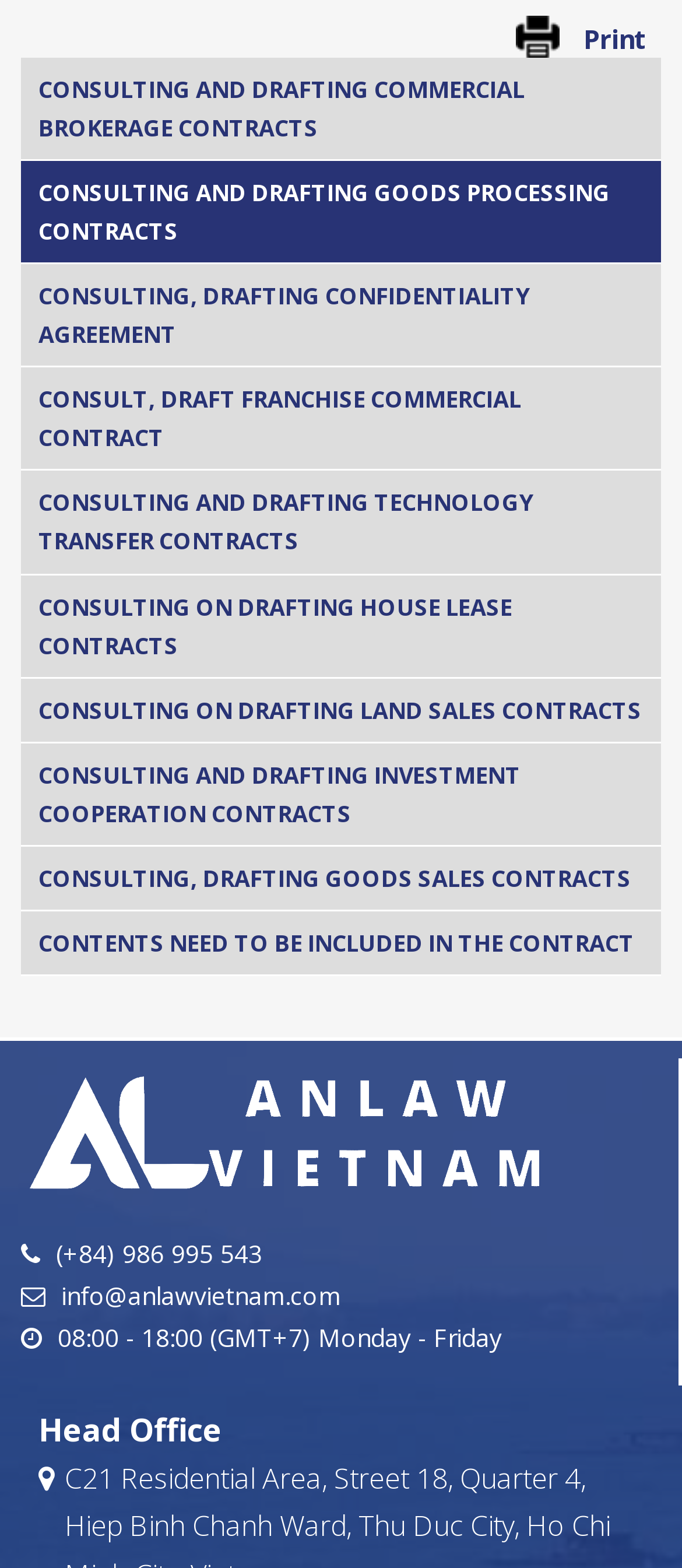Pinpoint the bounding box coordinates of the area that must be clicked to complete this instruction: "Visit An Law Viet Nam Company Limited homepage".

[0.031, 0.71, 0.8, 0.731]